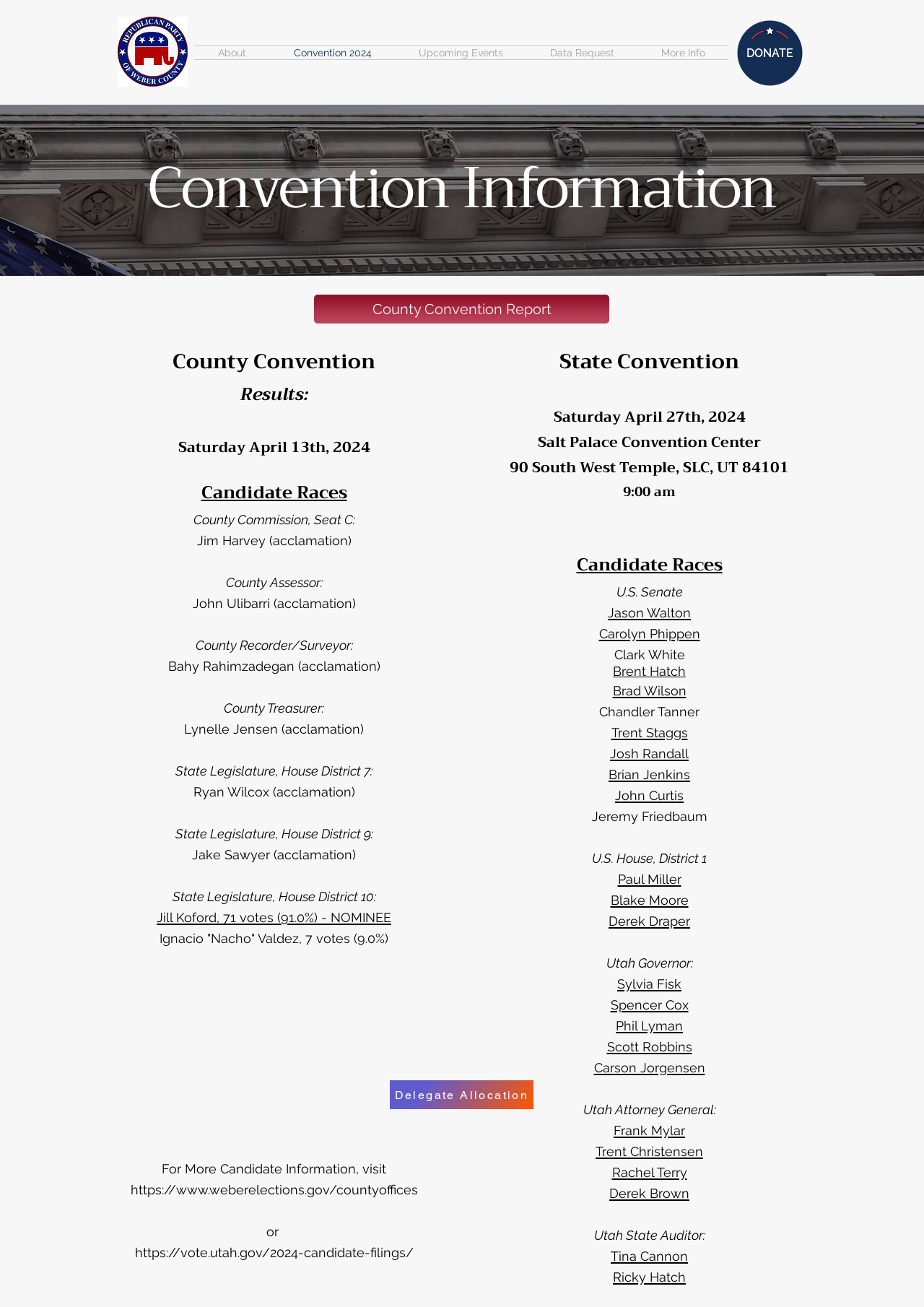What is the location of the State Convention?
Please respond to the question with a detailed and thorough explanation.

I found the answer by looking at the section 'State Convention' where it mentions 'Salt Palace Convention Center' as the location.